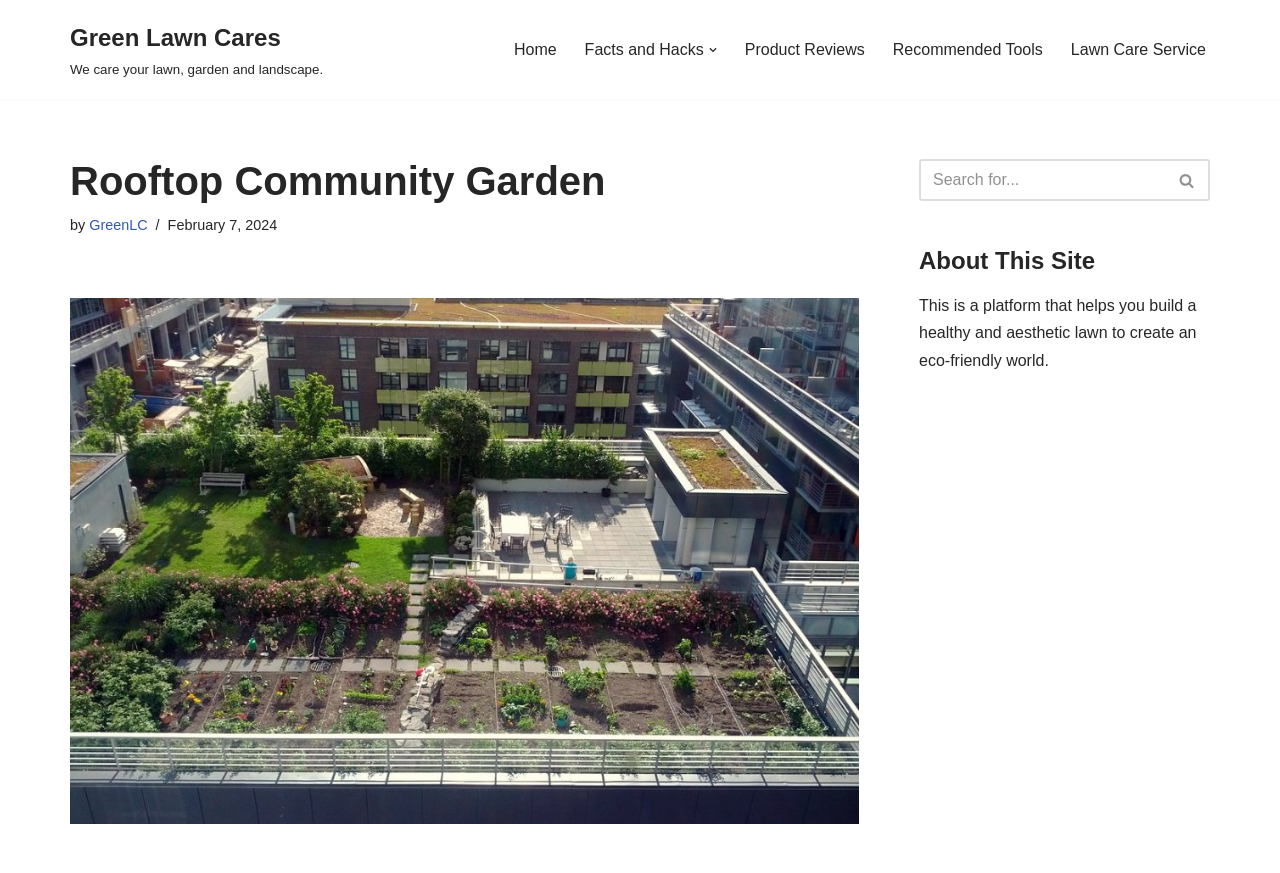Write a detailed summary of the webpage, including text, images, and layout.

The webpage is about Rooftop Community Garden, specifically focused on Green Lawn Cares. At the top, there is a link to skip to the content, followed by the website's title and a navigation menu with five links: Home, Facts and Hacks, Product Reviews, Recommended Tools, and Lawn Care Service. 

Below the navigation menu, there is a heading that reads "Rooftop Community Garden" followed by the text "by GreenLC" and a timestamp indicating the date February 7, 2024. 

To the right of the heading, there is a large image of a rooftop community garden, taking up most of the page's width. 

On the right side of the page, there is a complementary section that contains a search bar with a search button and an image of a magnifying glass. Below the search bar, there is a brief description of the website, stating that it is a platform to help build a healthy and aesthetic lawn to create an eco-friendly world.